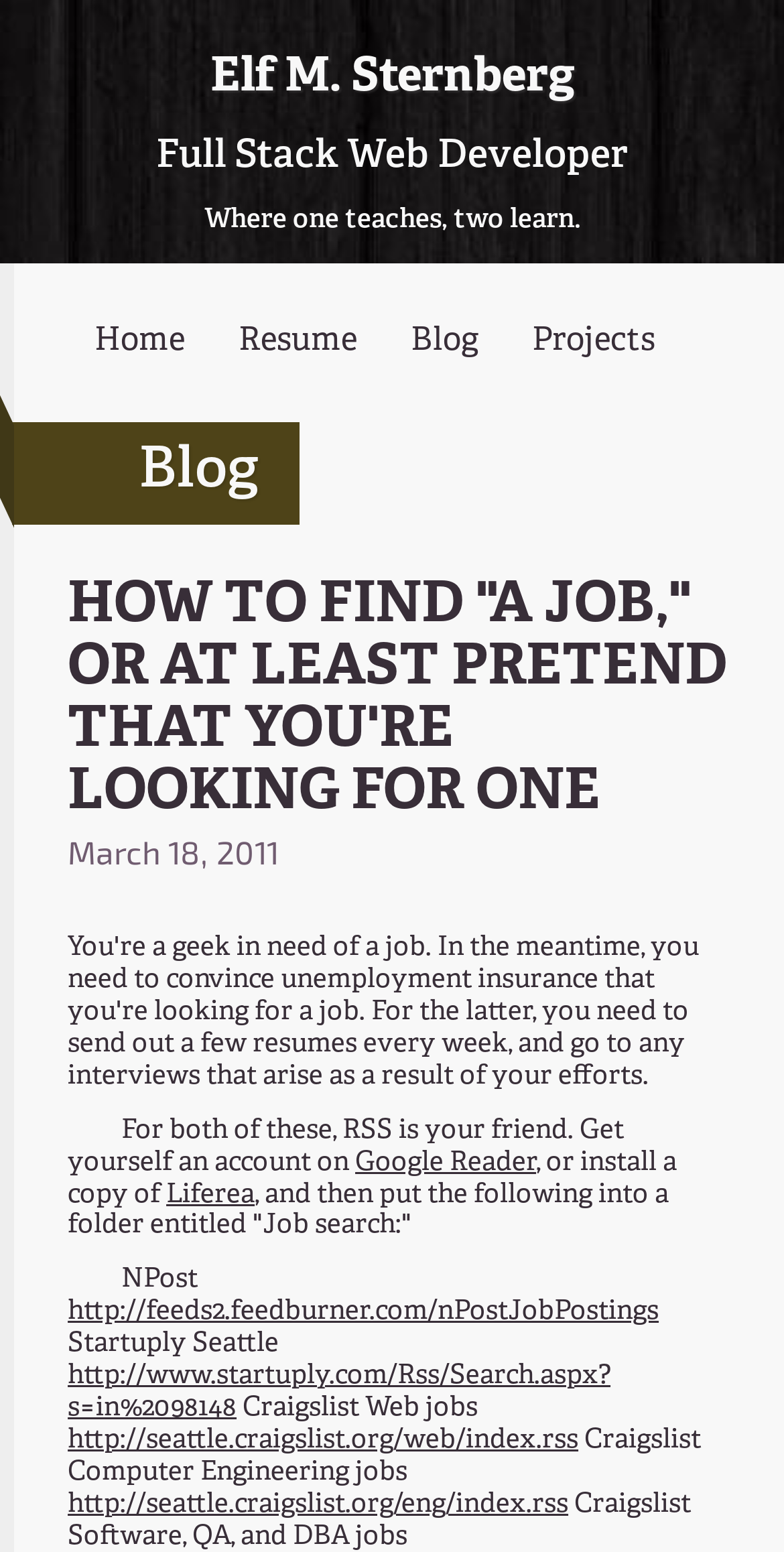Please identify the bounding box coordinates of the area that needs to be clicked to fulfill the following instruction: "read blog post."

[0.086, 0.368, 0.927, 0.534]